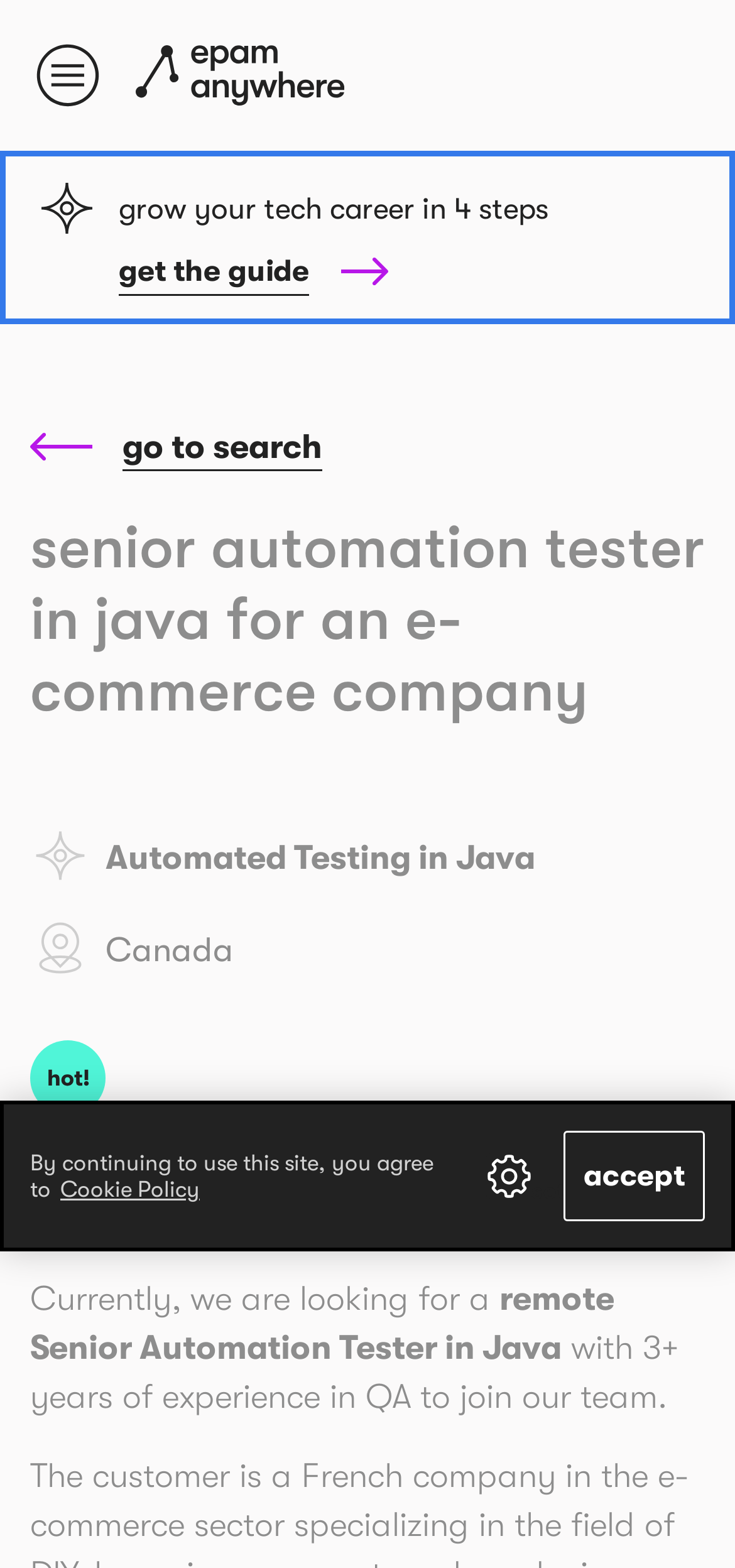Please identify the primary heading of the webpage and give its text content.

senior automation tester in java for an e-commerce company